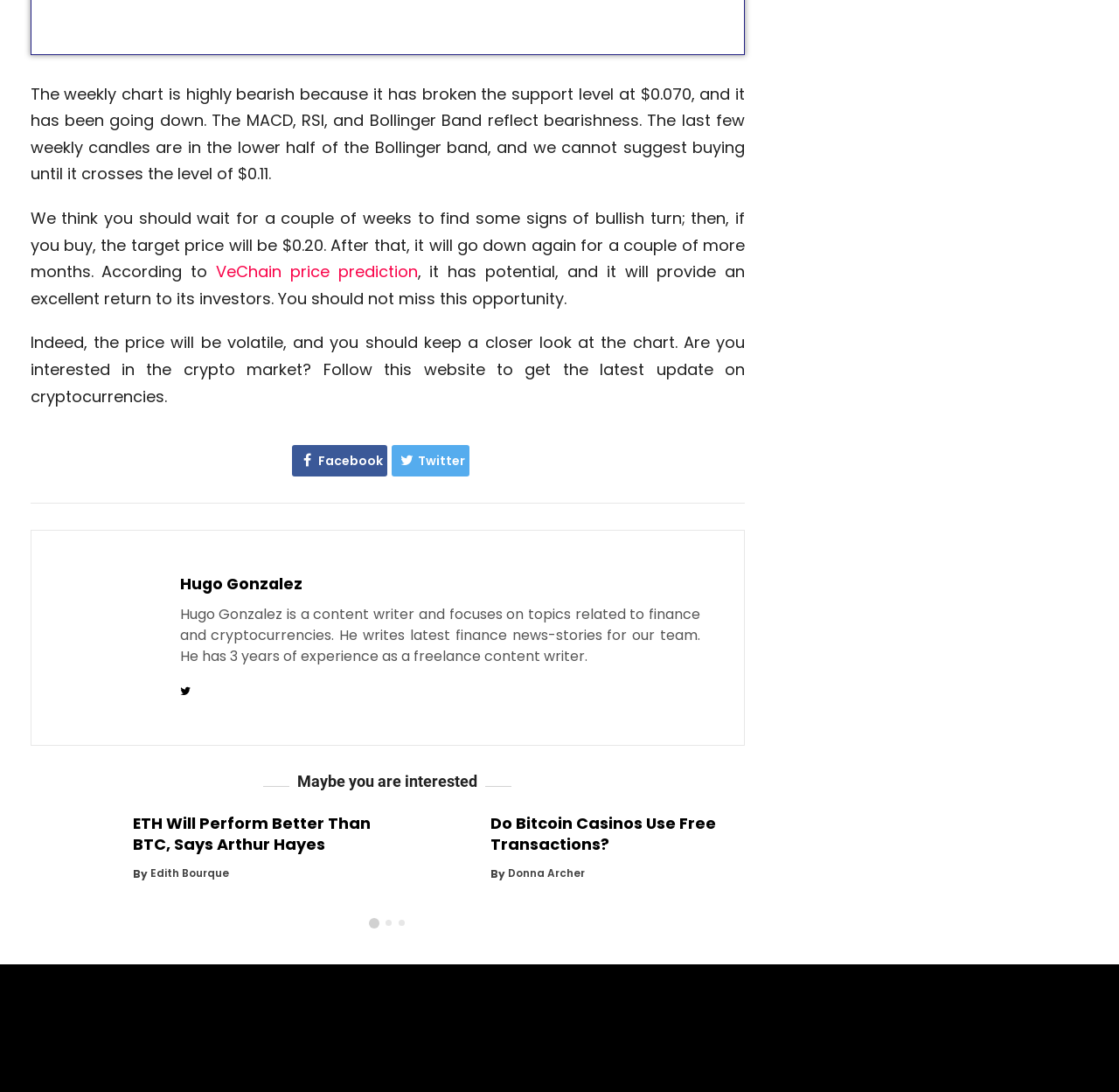Please find the bounding box coordinates of the element that you should click to achieve the following instruction: "View article about Ethereum Whales on a MATIC Shopping Spree". The coordinates should be presented as four float numbers between 0 and 1: [left, top, right, bottom].

[0.758, 0.744, 0.973, 0.803]